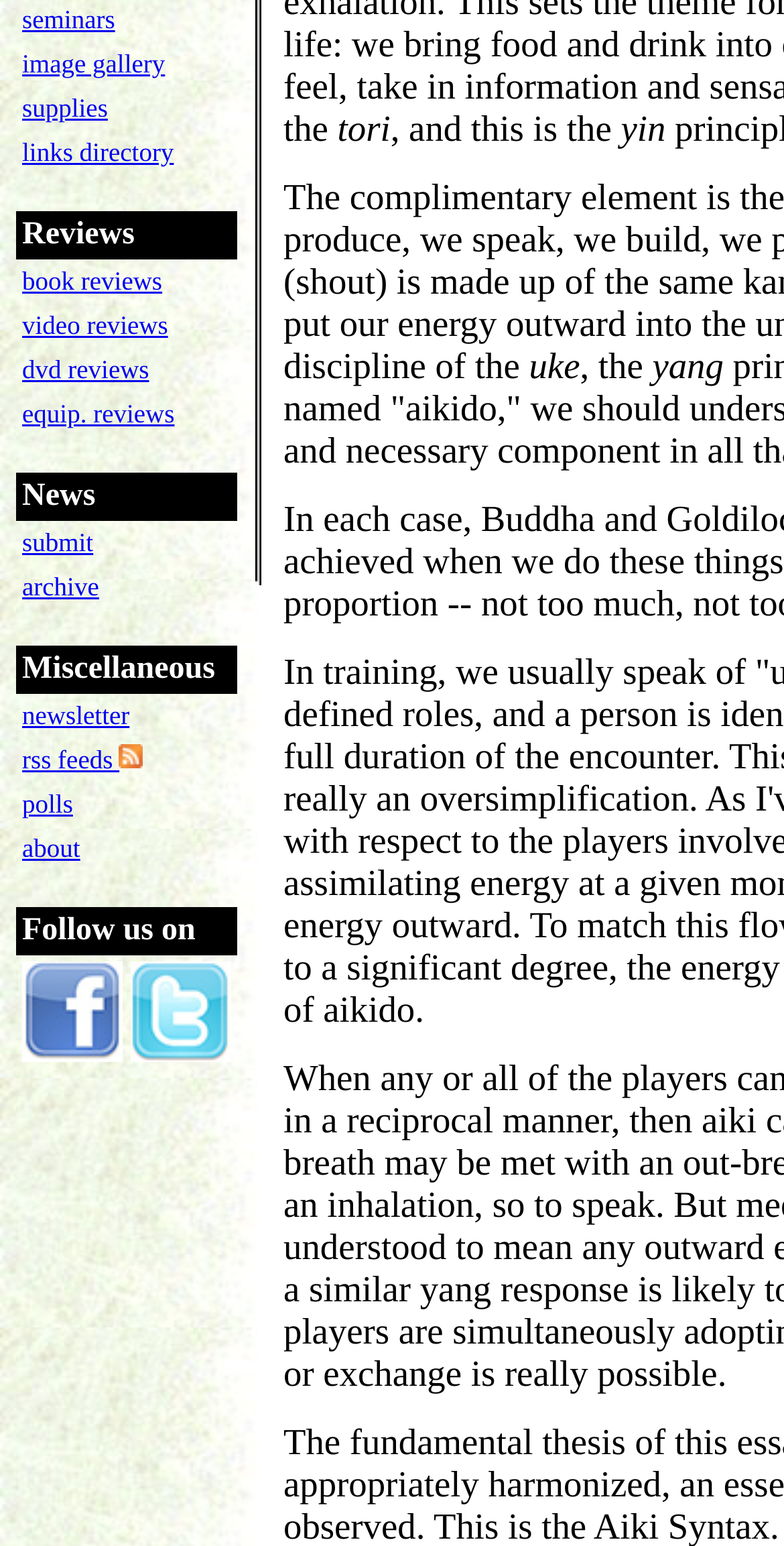Determine the bounding box for the described UI element: "about".

[0.028, 0.539, 0.102, 0.558]